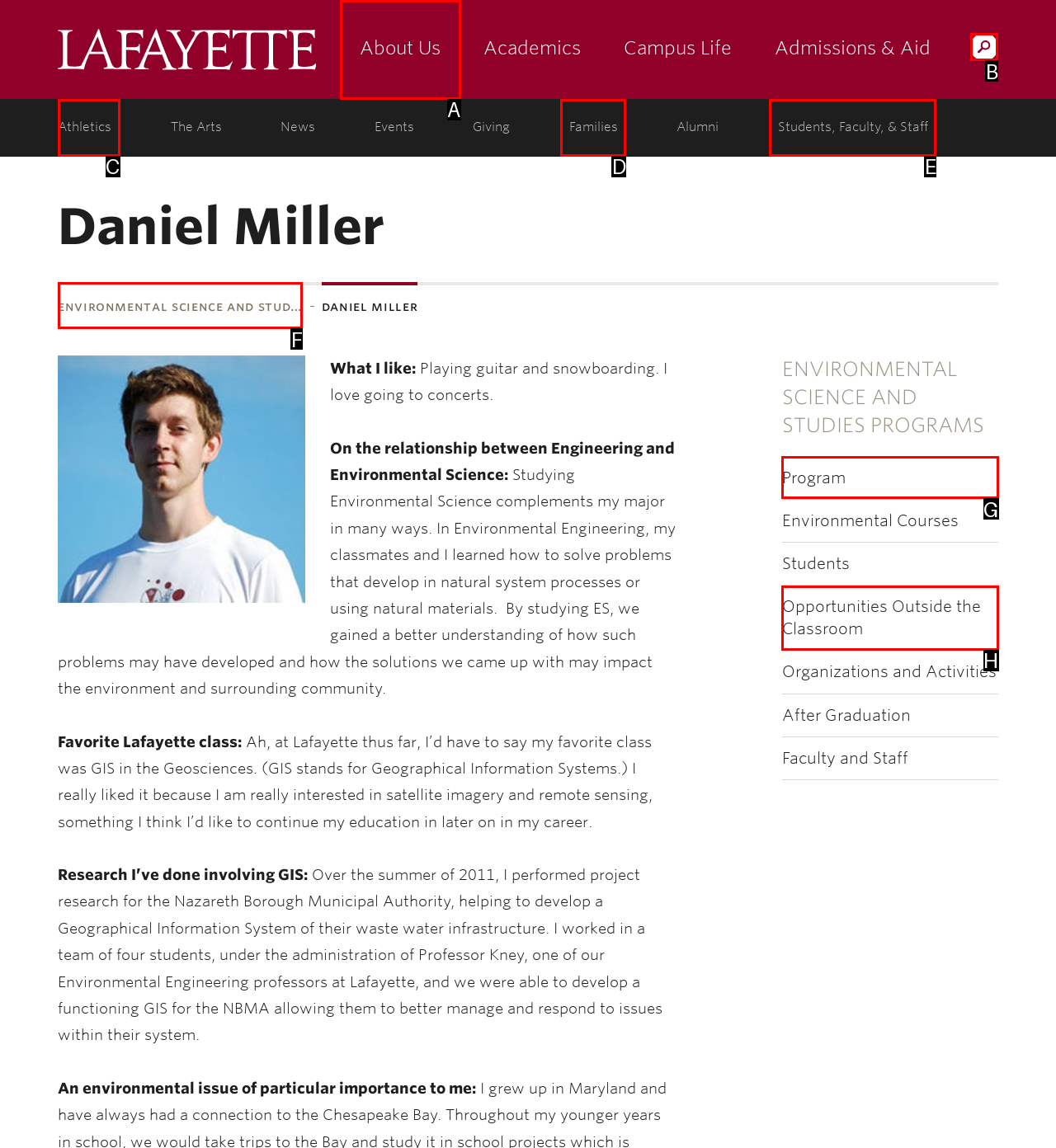Tell me which option I should click to complete the following task: Search Lafayette.edu Answer with the option's letter from the given choices directly.

B